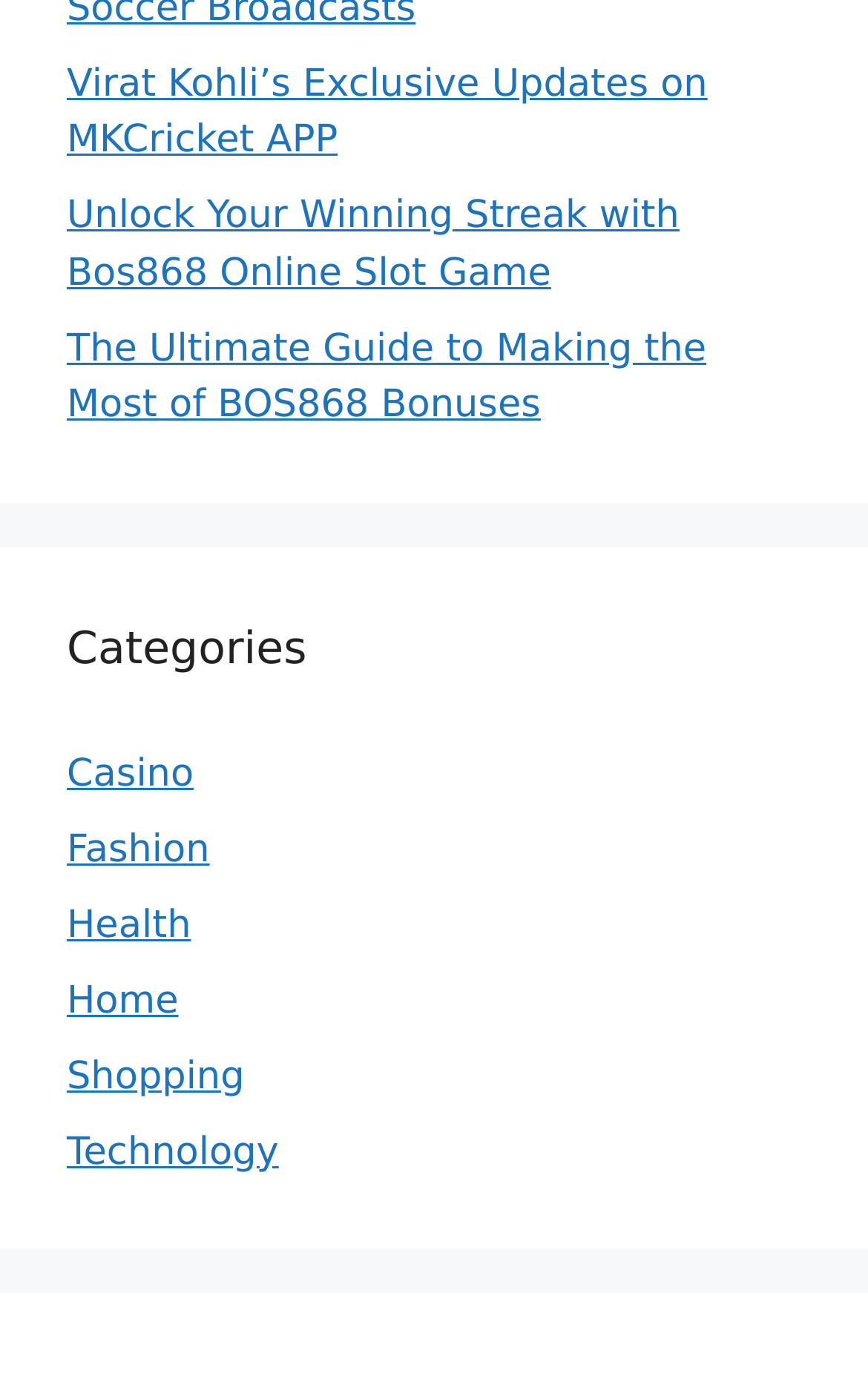Show the bounding box coordinates for the element that needs to be clicked to execute the following instruction: "browse Accessories". Provide the coordinates in the form of four float numbers between 0 and 1, i.e., [left, top, right, bottom].

None